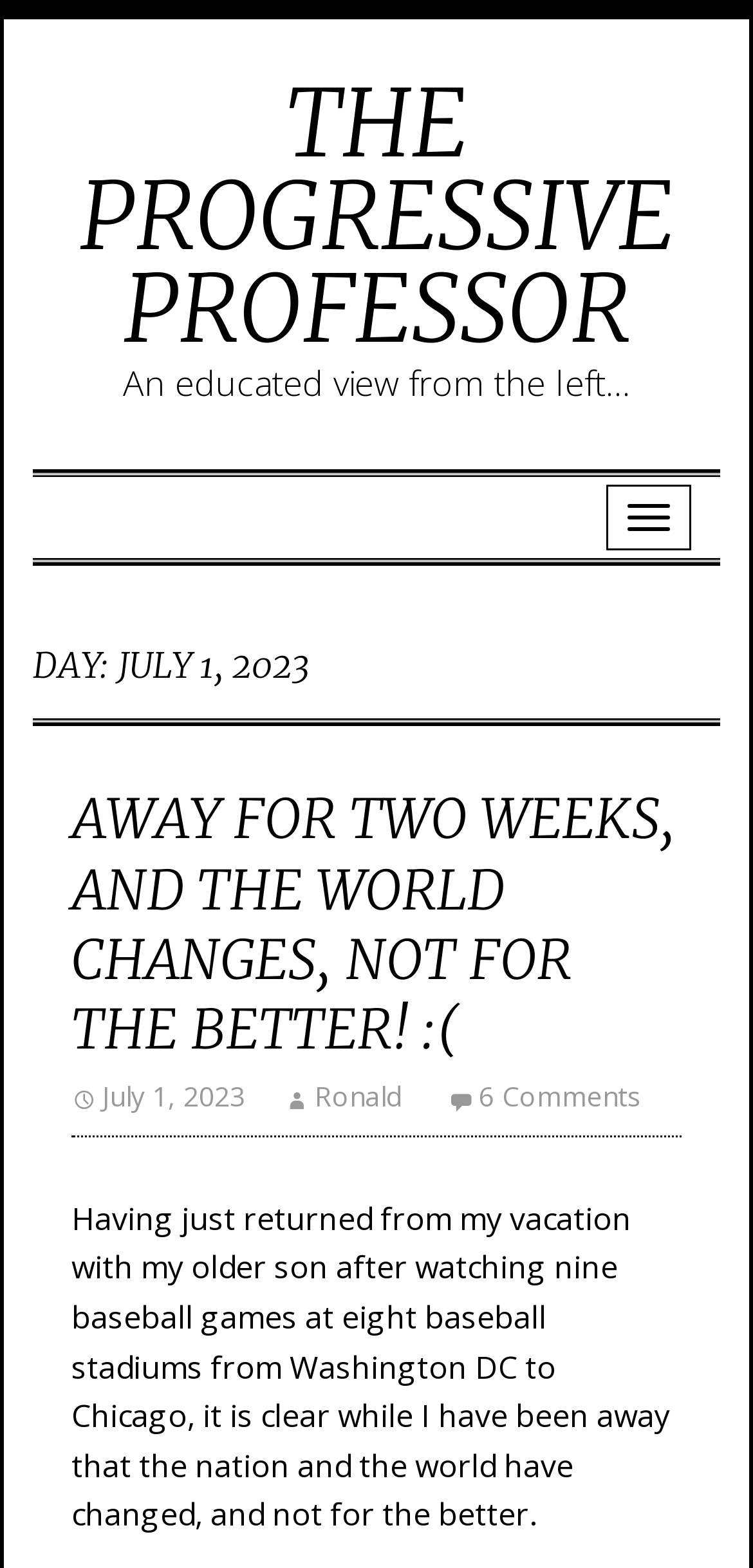Given the element description: "The Progressive Professor", predict the bounding box coordinates of this UI element. The coordinates must be four float numbers between 0 and 1, given as [left, top, right, bottom].

[0.105, 0.042, 0.895, 0.234]